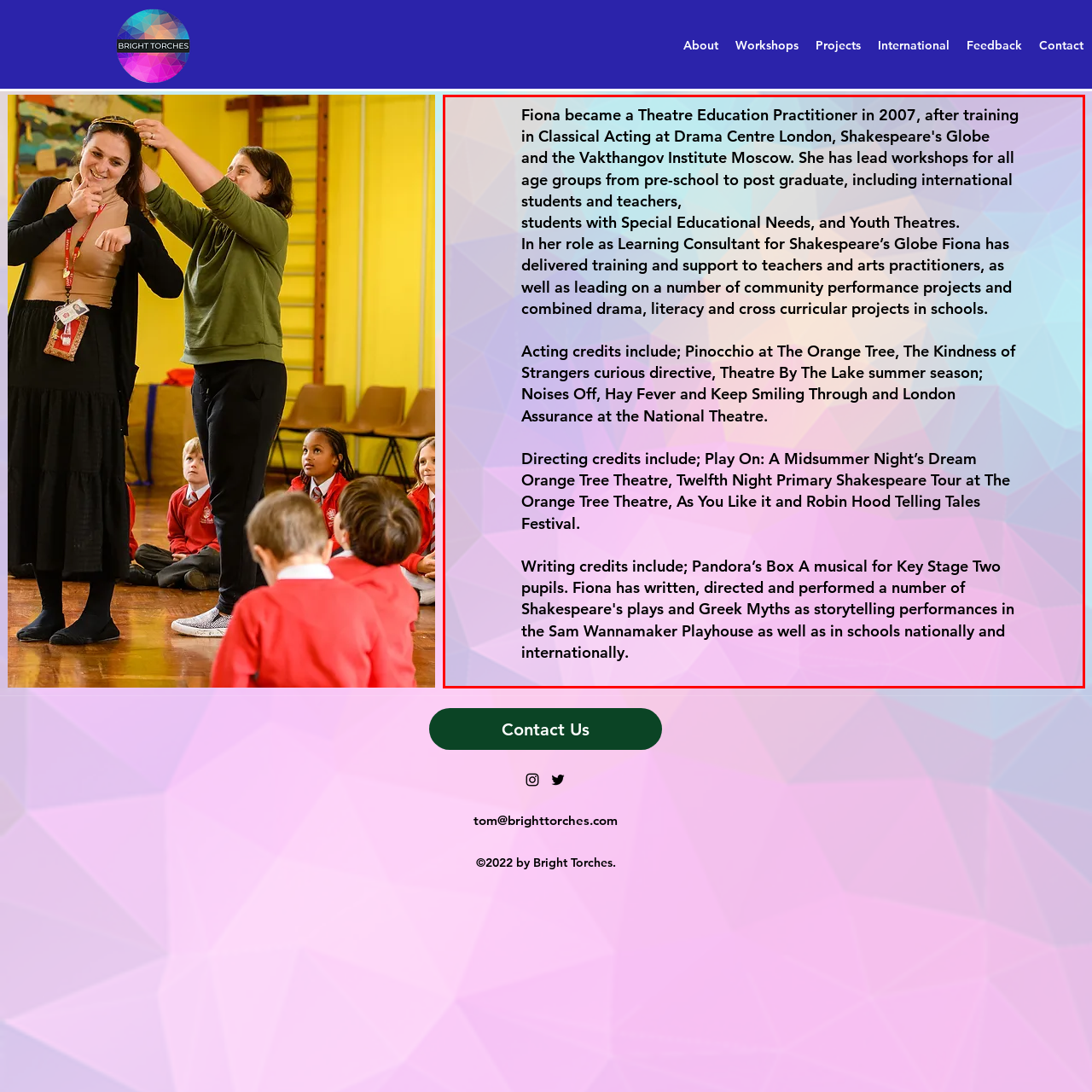Carefully describe the image located within the red boundary.

The image features a vibrant and engaging background, complemented by well-structured text that highlights the accomplishments and contributions of Fiona Drummond, a Theatre Education Practitioner. It outlines her extensive training in classical acting from notable institutions such as Drama Centre London, Shakespeare's Globe, and the Vakhtangov Institute in Moscow. 

Fiona has actively facilitated workshops for diverse age groups ranging from preschool to postgraduate levels, focusing on students, educators, and those with special educational needs. As a Learning Consultant for Shakespeare’s Globe, she has provided essential training and support to teachers and arts practitioners, spearheading various community performance projects that incorporate drama, literacy, and cross-curricular learning in schools.

Her acting credits showcase a rich portfolio, including performances in productions like "Pinocchio" at The Orange Tree Theatre and "Noises Off" at the National Theatre. In addition to her acting, she holds directing experiences with notable productions such as "A Midsummer Night's Dream" and "Twelfth Night." 

Furthermore, Fiona is a writer, credited for developing educational materials like "Pandora’s Box," as well as directing and performing adaptations of Shakespeare's works and Greek myths in various settings, including the prestigious Sam Wannamaker Playhouse, reaching audiences both nationally and internationally.